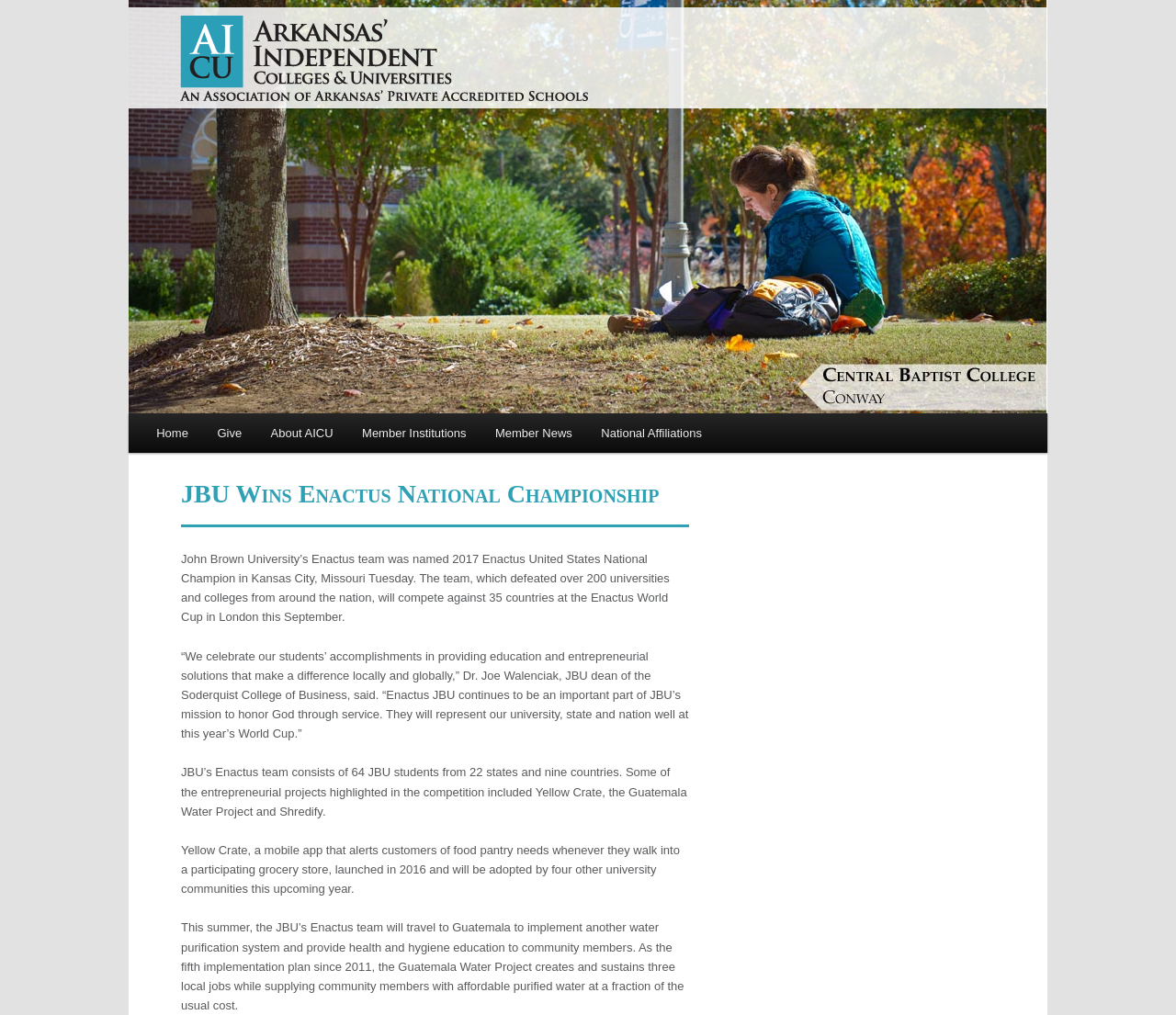How many university communities will adopt Yellow Crate in the upcoming year?
Please look at the screenshot and answer in one word or a short phrase.

four